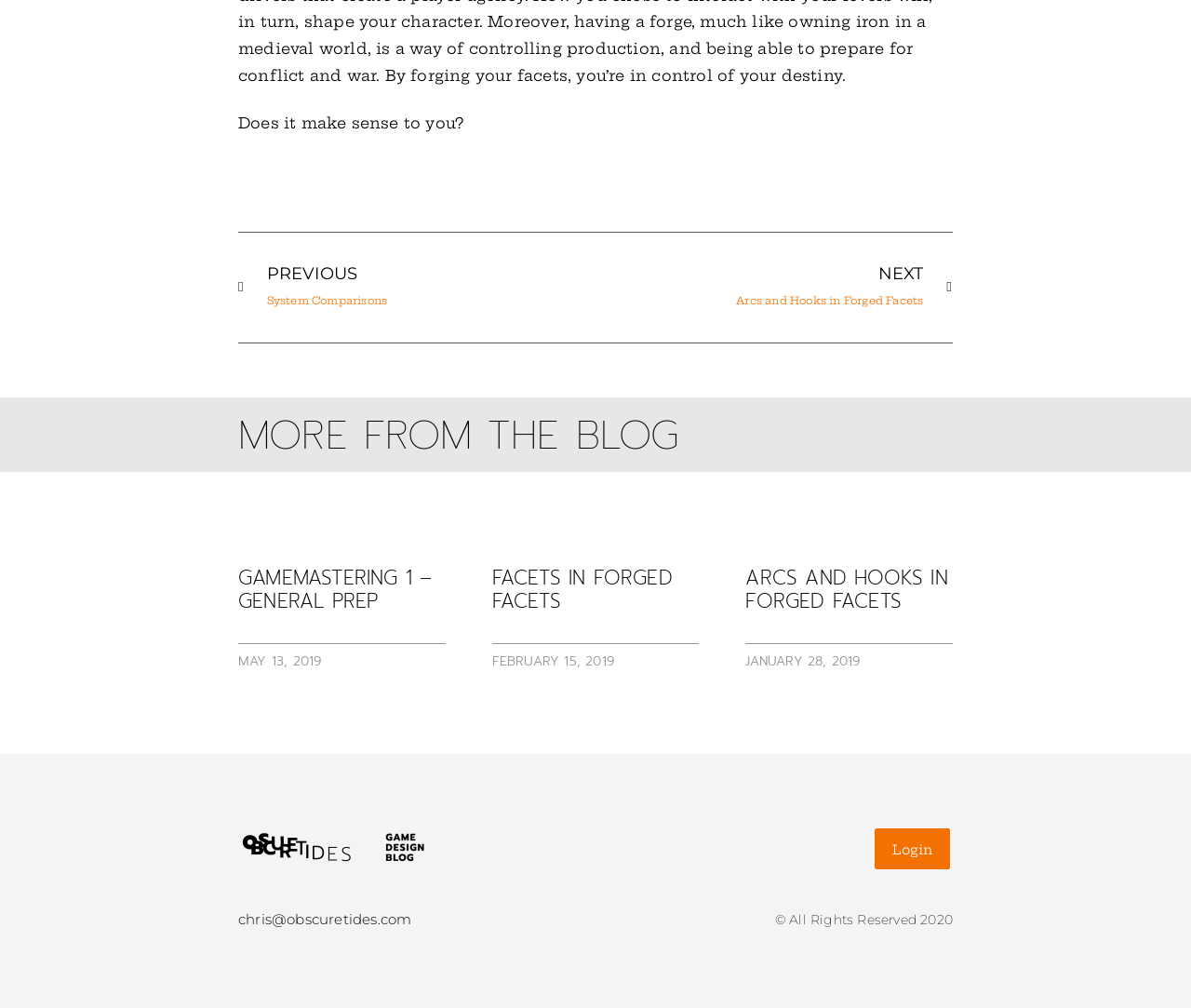Find and specify the bounding box coordinates that correspond to the clickable region for the instruction: "login to the website".

[0.735, 0.822, 0.798, 0.863]